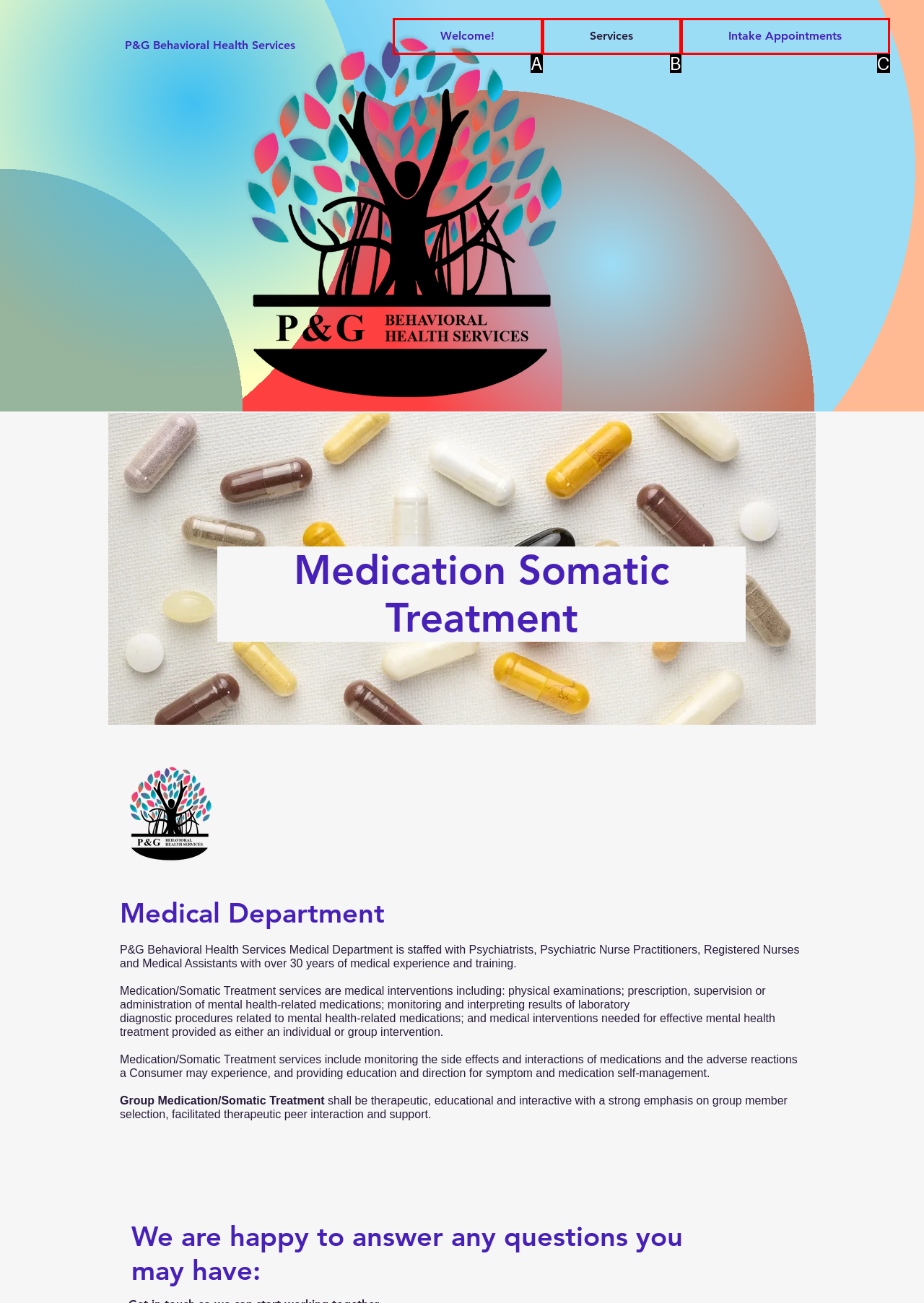From the given choices, determine which HTML element aligns with the description: Welcome! Respond with the letter of the appropriate option.

A